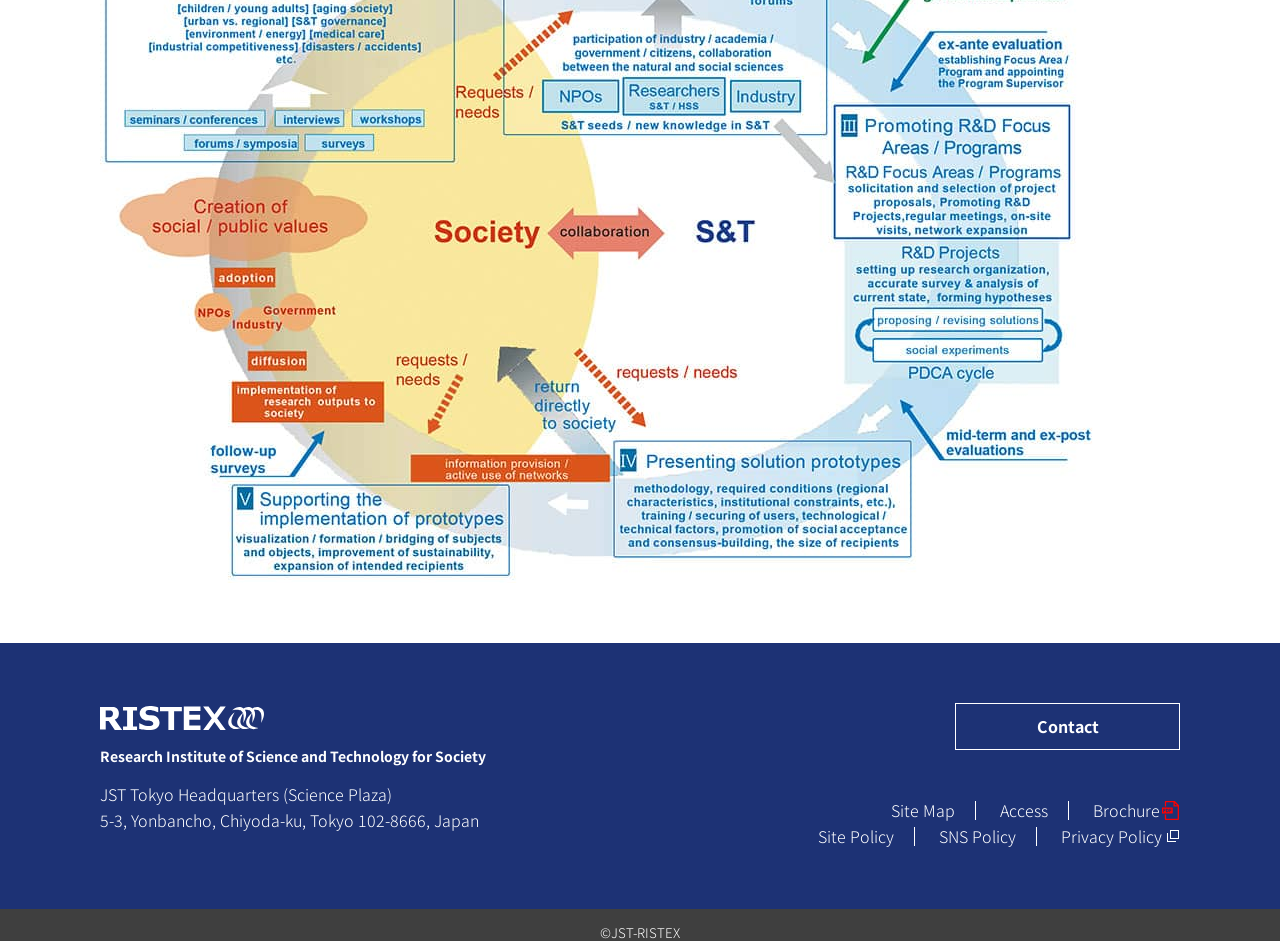Please give a succinct answer to the question in one word or phrase:
How many links are available in the footer section?

6